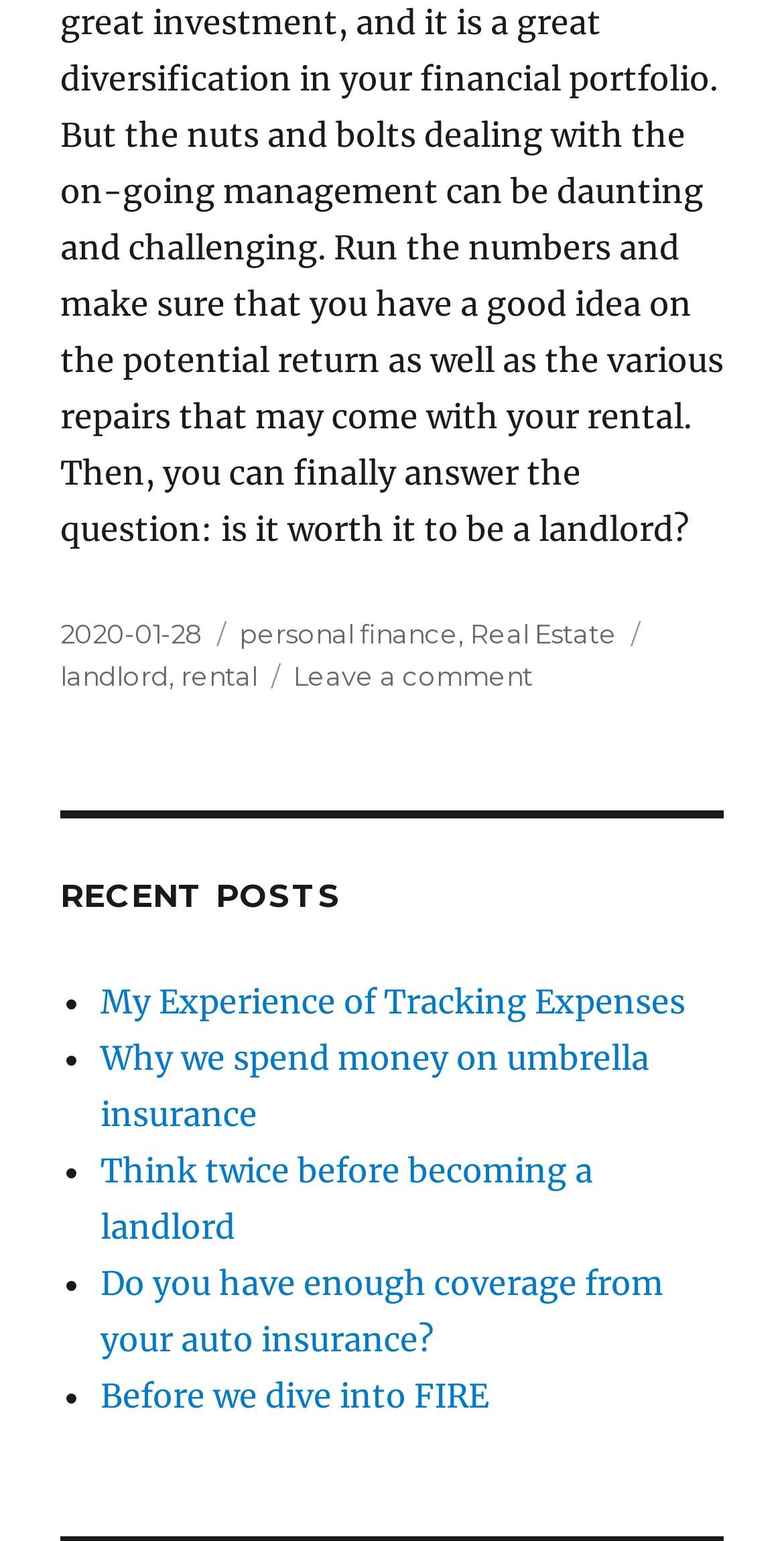Based on the element description: "landlord", identify the bounding box coordinates for this UI element. The coordinates must be four float numbers between 0 and 1, listed as [left, top, right, bottom].

[0.077, 0.428, 0.215, 0.449]